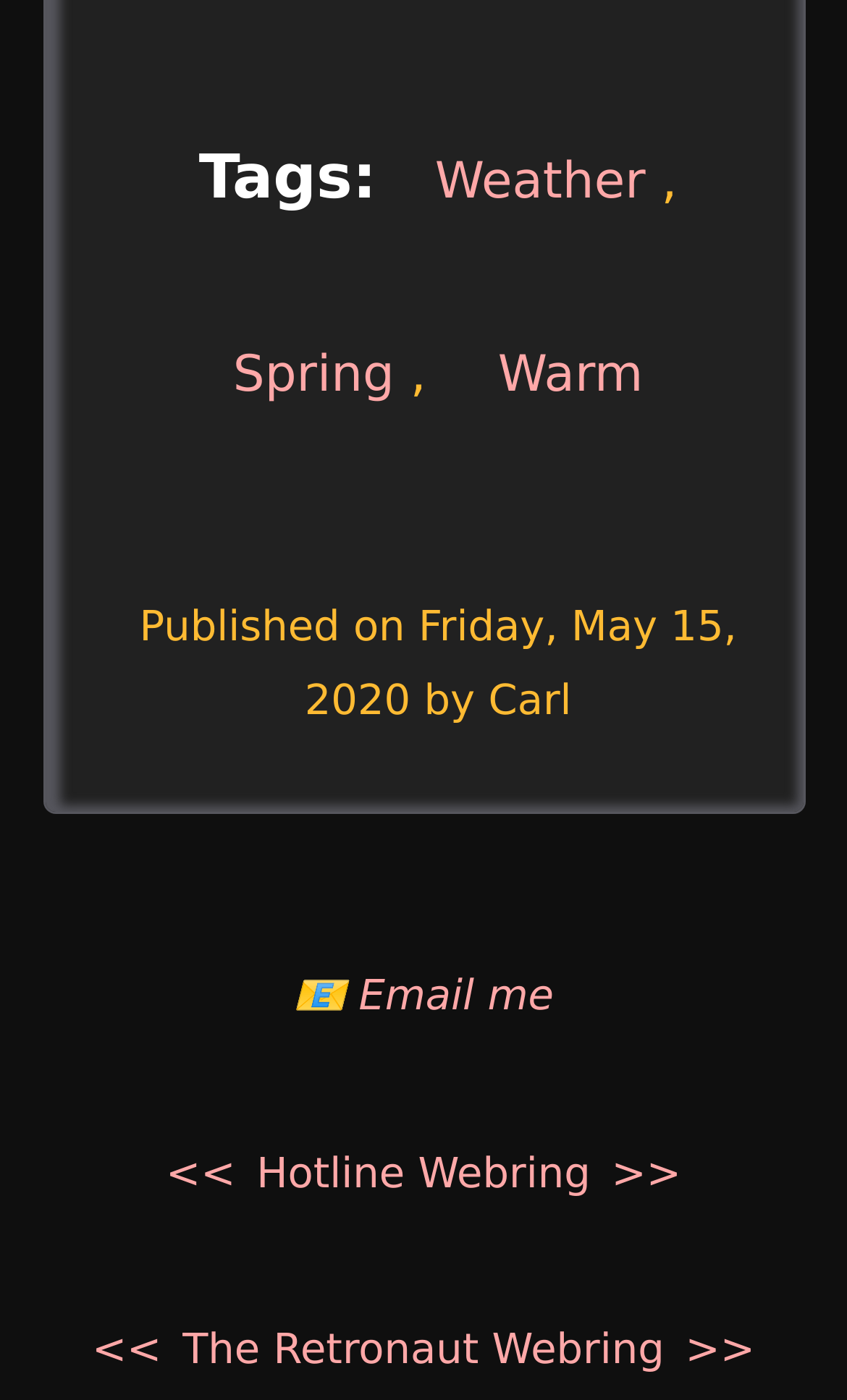What is the author of the post?
Using the details from the image, give an elaborate explanation to answer the question.

I found the author of the post by looking at the footer section of the webpage, where it says 'by Carl'.